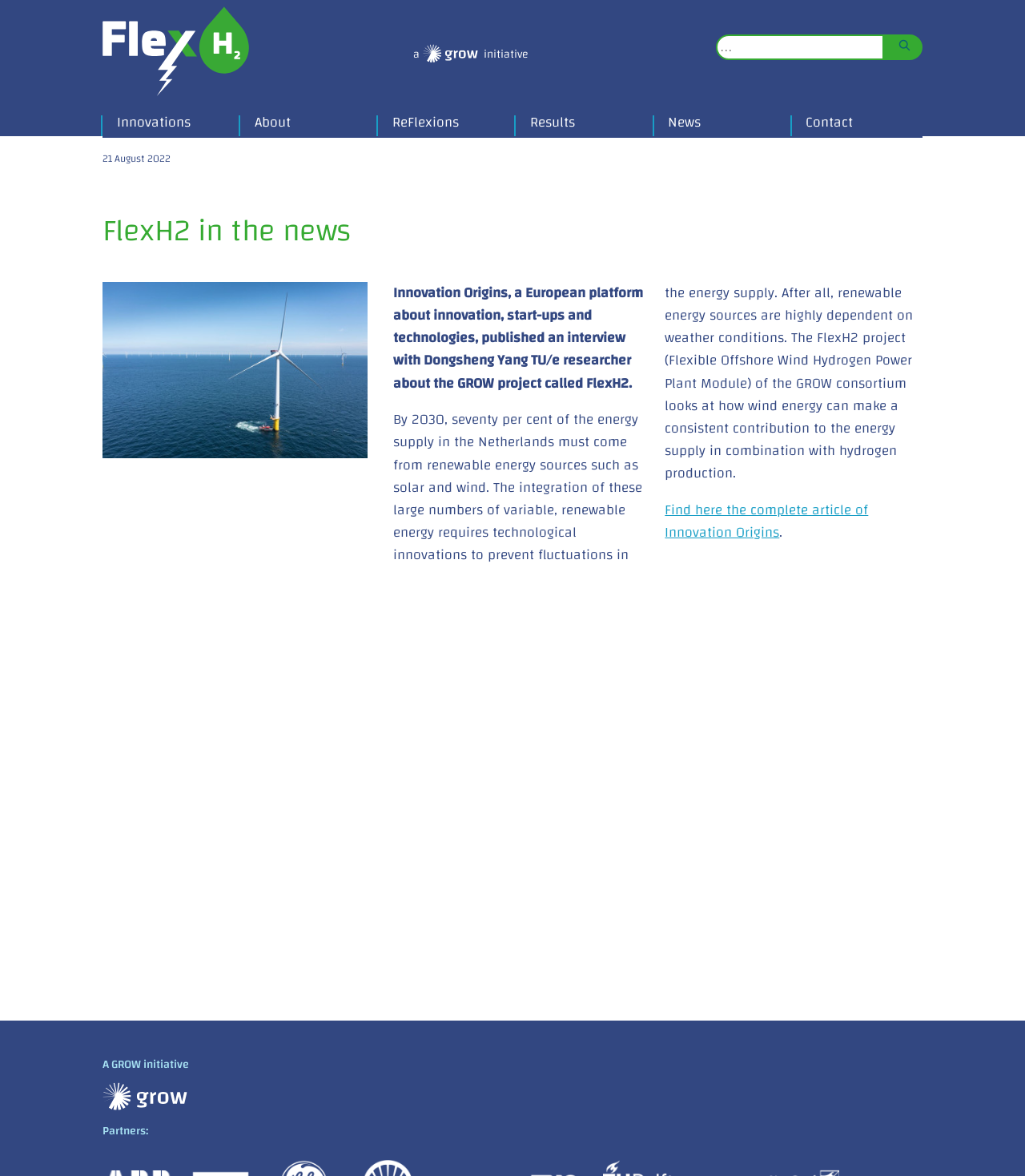Examine the image carefully and respond to the question with a detailed answer: 
What is the purpose of the GROW project?

According to the article, the GROW project, specifically the FlexH2 project, aims to integrate renewable energy sources such as wind energy into the energy supply in combination with hydrogen production, to prevent fluctuations in the energy supply.